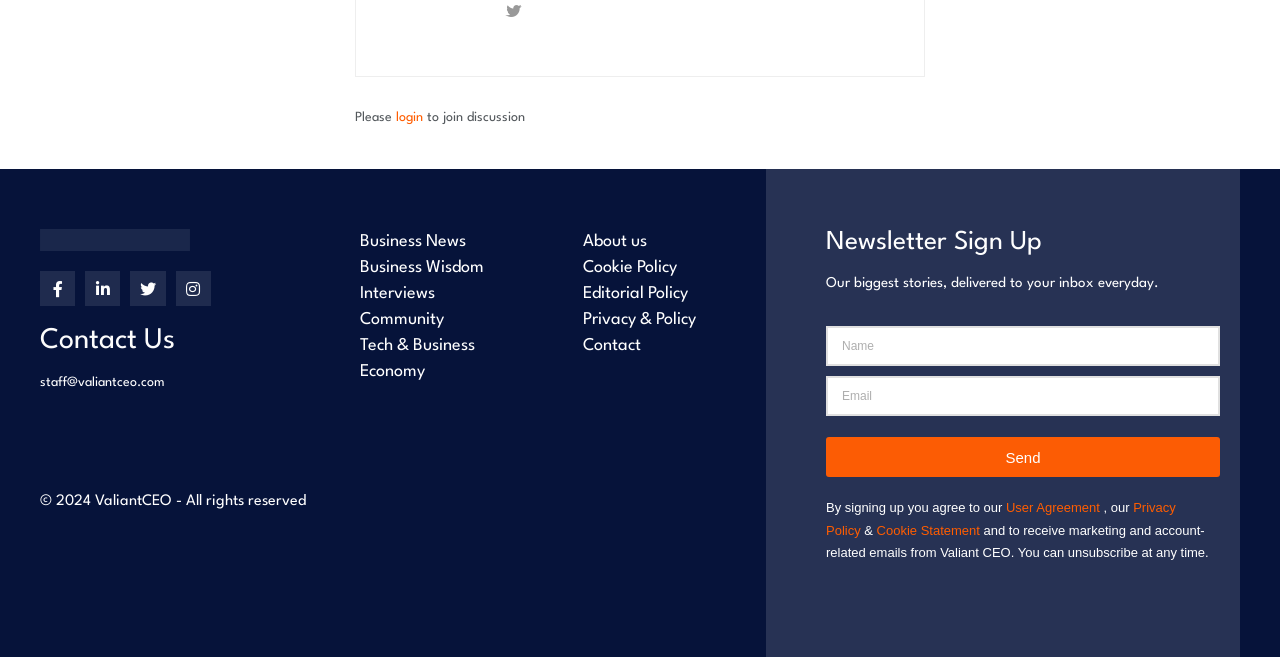What is the purpose of the 'Newsletter Sign Up' section?
Give a comprehensive and detailed explanation for the question.

I read the description in the 'Newsletter Sign Up' section, which states 'Our biggest stories, delivered to your inbox everyday.', implying that the purpose is to receive daily stories.